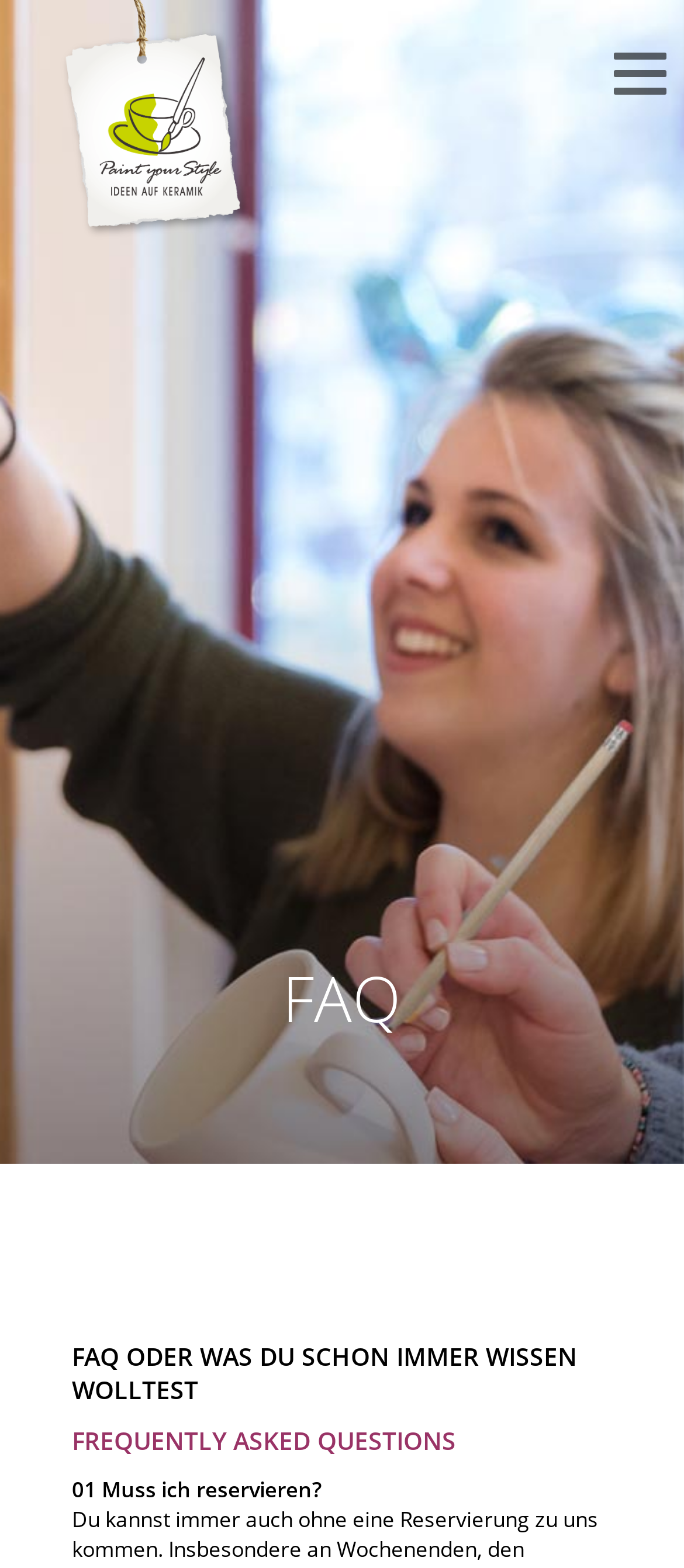Please give a short response to the question using one word or a phrase:
What is the first FAQ question?

01 Muss ich reservieren?